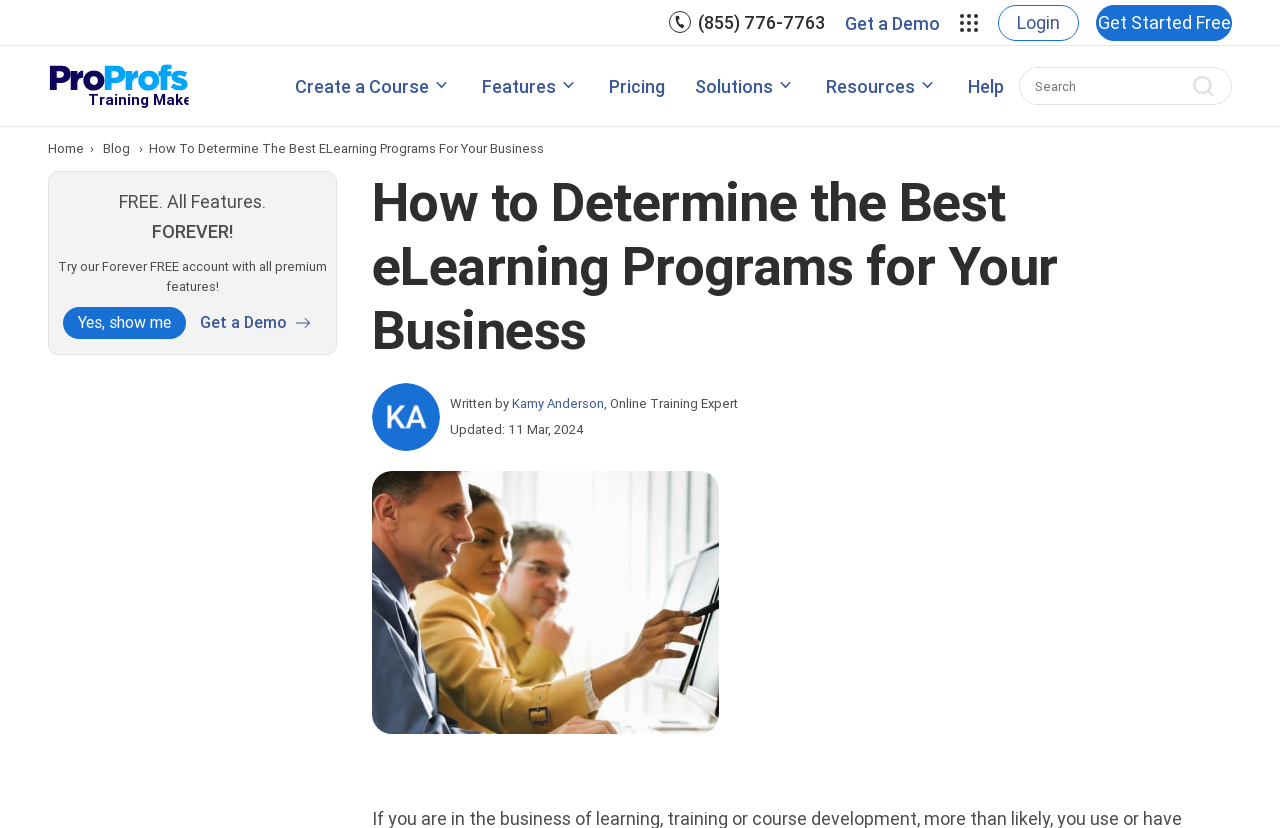Can you determine the bounding box coordinates of the area that needs to be clicked to fulfill the following instruction: "Go to 'Training' page"?

[0.038, 0.075, 0.147, 0.132]